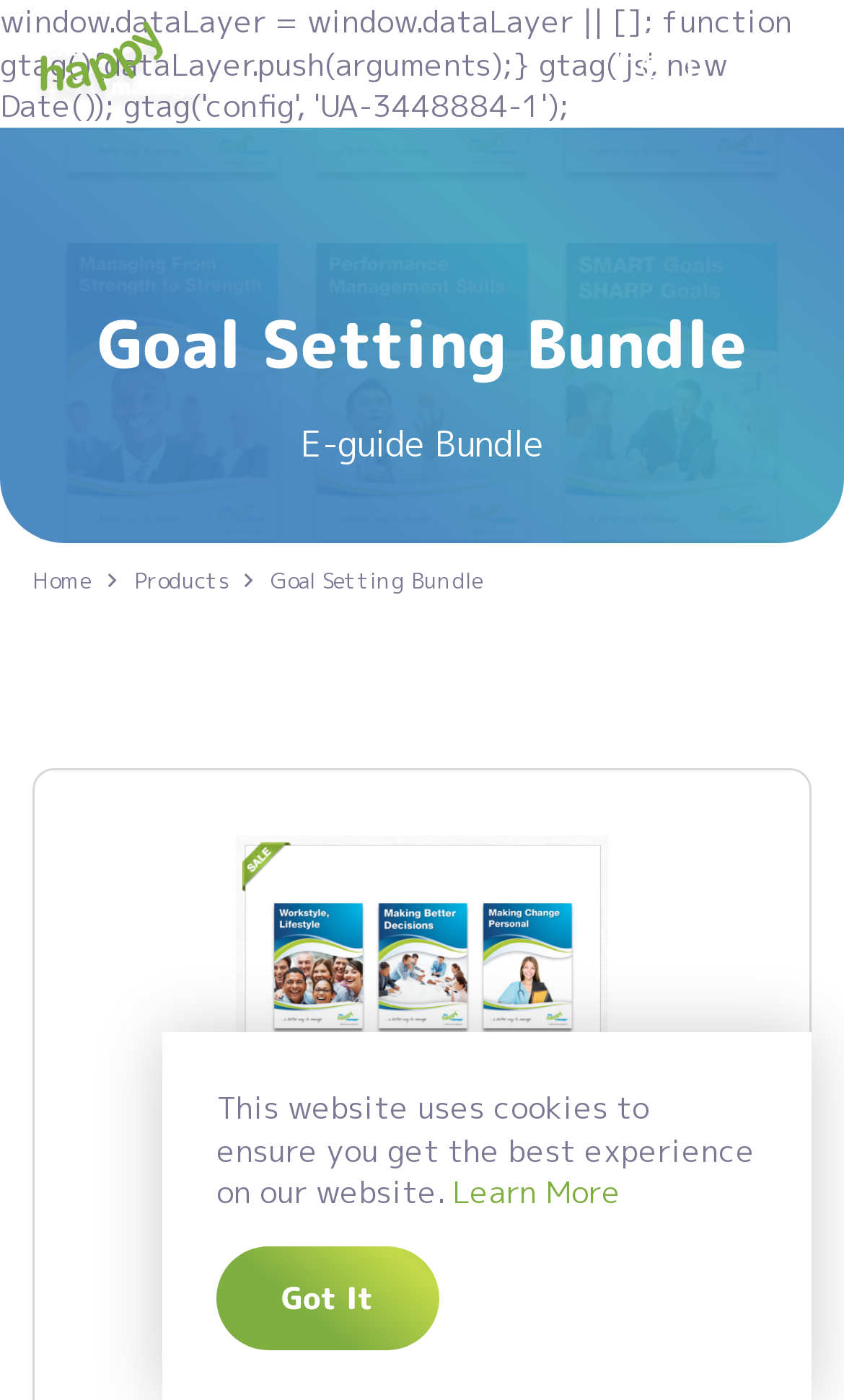Respond to the following question using a concise word or phrase: 
What is the name of the bundle?

Goal Setting Bundle